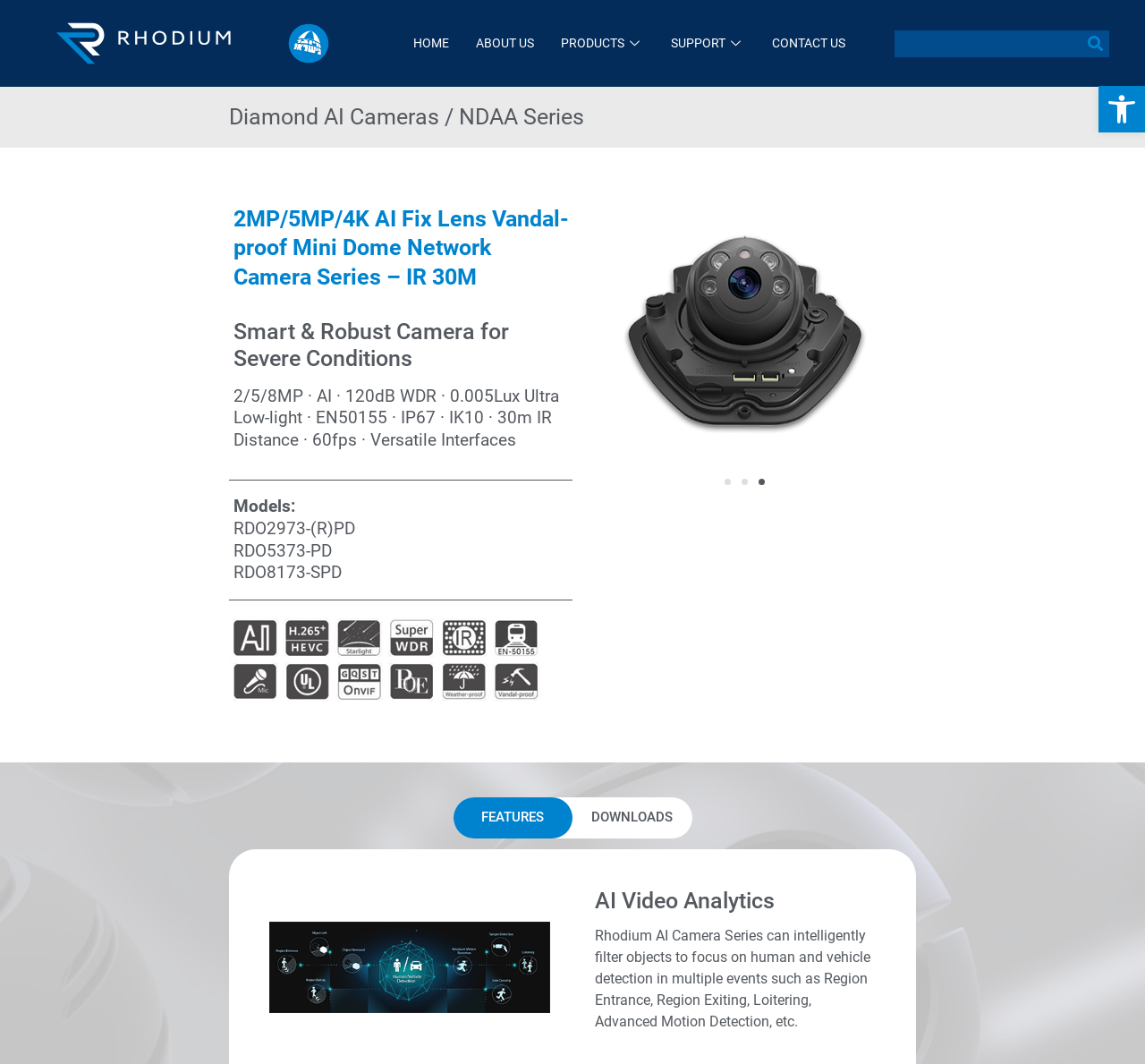Answer briefly with one word or phrase:
How many models are listed on the webpage?

3